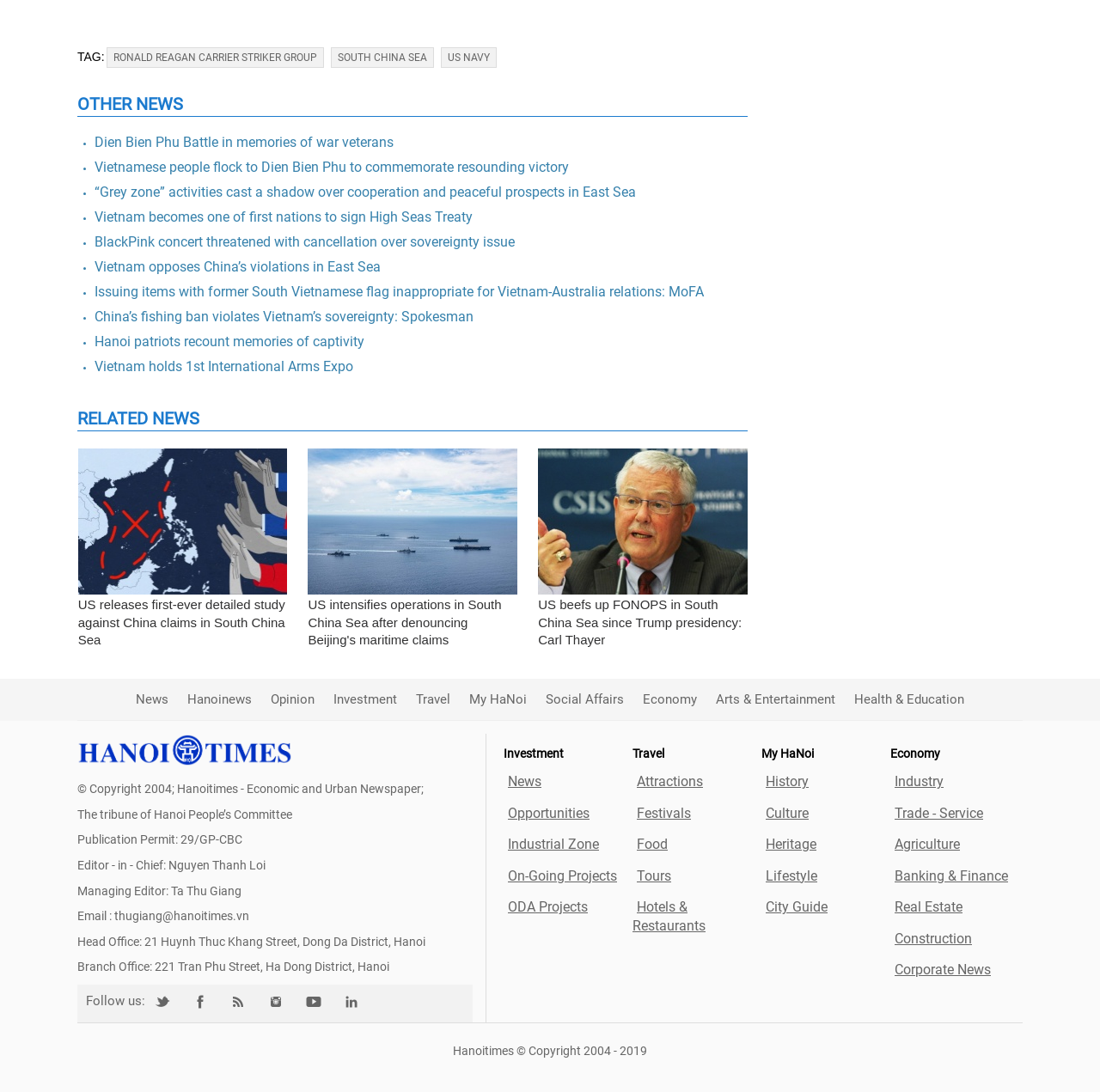Show the bounding box coordinates of the region that should be clicked to follow the instruction: "Follow 'Hanoi Times' on social media."

[0.078, 0.909, 0.132, 0.924]